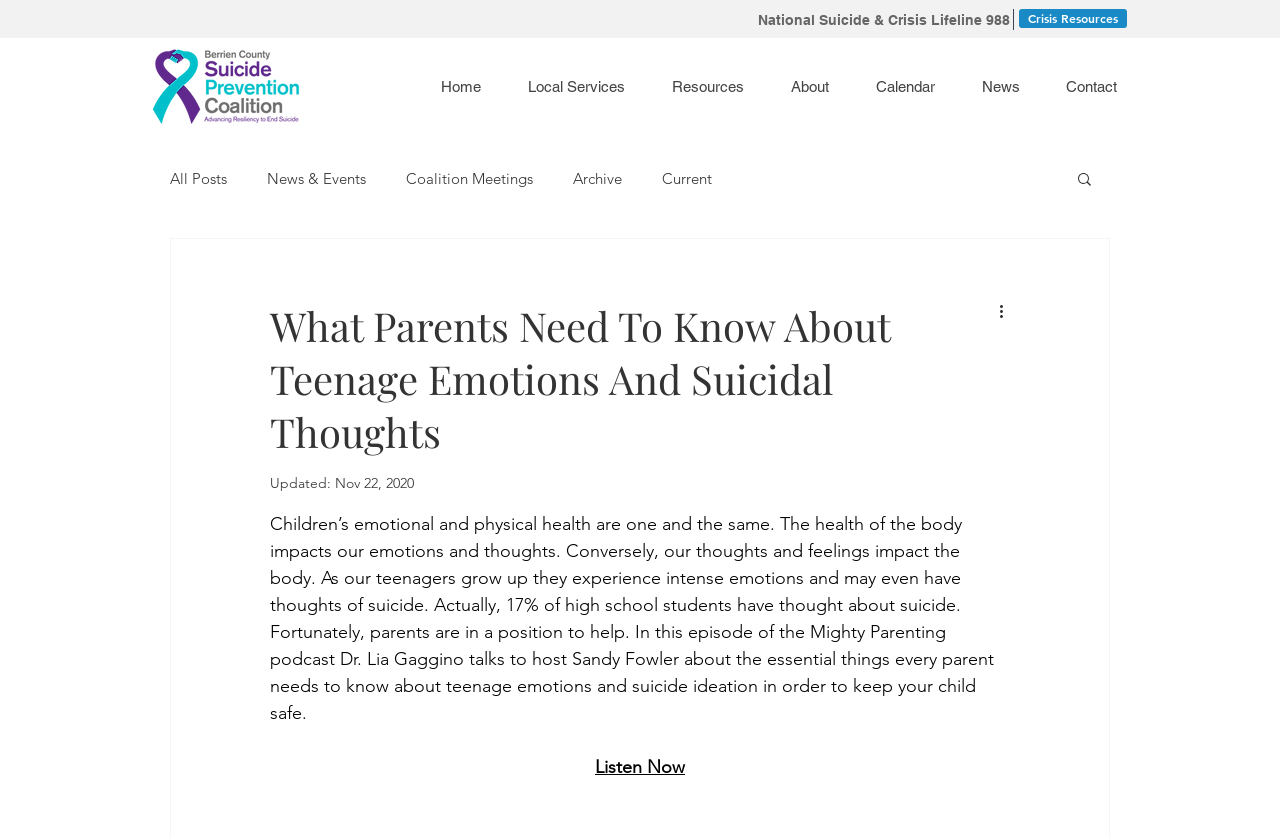Locate the bounding box coordinates of the element to click to perform the following action: 'Contact us'. The coordinates should be given as four float values between 0 and 1, in the form of [left, top, right, bottom].

[0.82, 0.084, 0.896, 0.124]